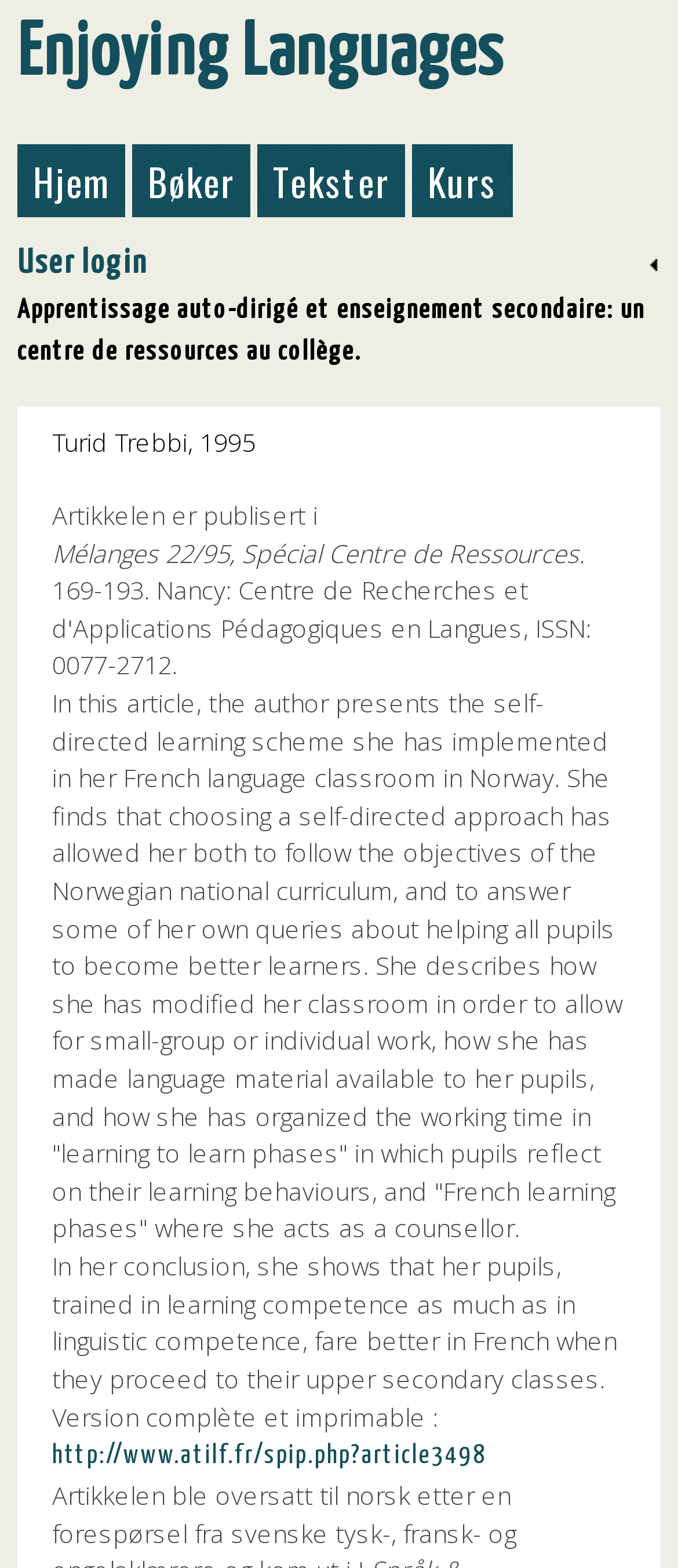Using the description: "Enjoying Languages", determine the UI element's bounding box coordinates. Ensure the coordinates are in the format of four float numbers between 0 and 1, i.e., [left, top, right, bottom].

[0.026, 0.012, 0.741, 0.058]